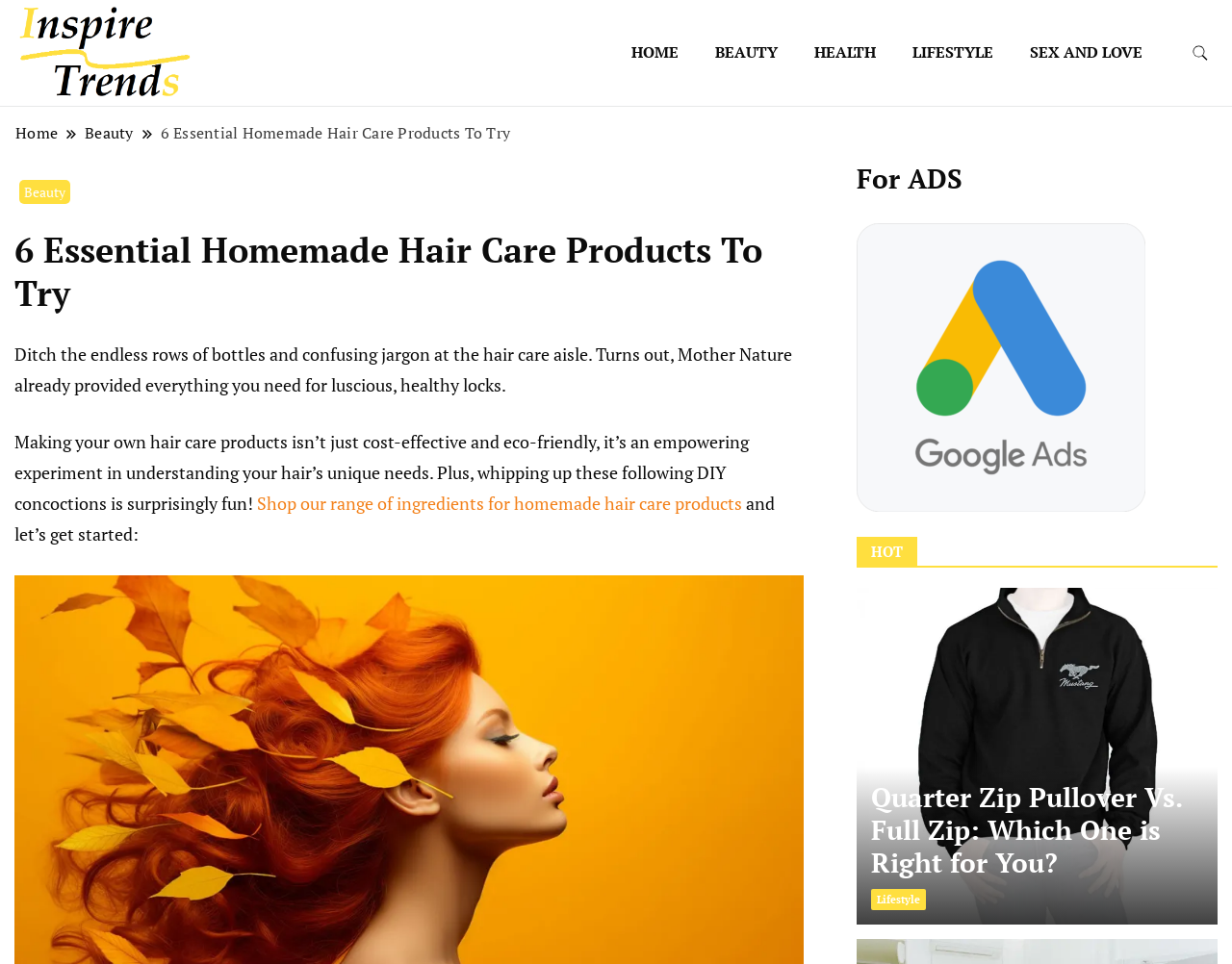Identify the bounding box coordinates of the clickable region required to complete the instruction: "Read the article about 6 Essential Homemade Hair Care Products To Try". The coordinates should be given as four float numbers within the range of 0 and 1, i.e., [left, top, right, bottom].

[0.129, 0.125, 0.415, 0.149]